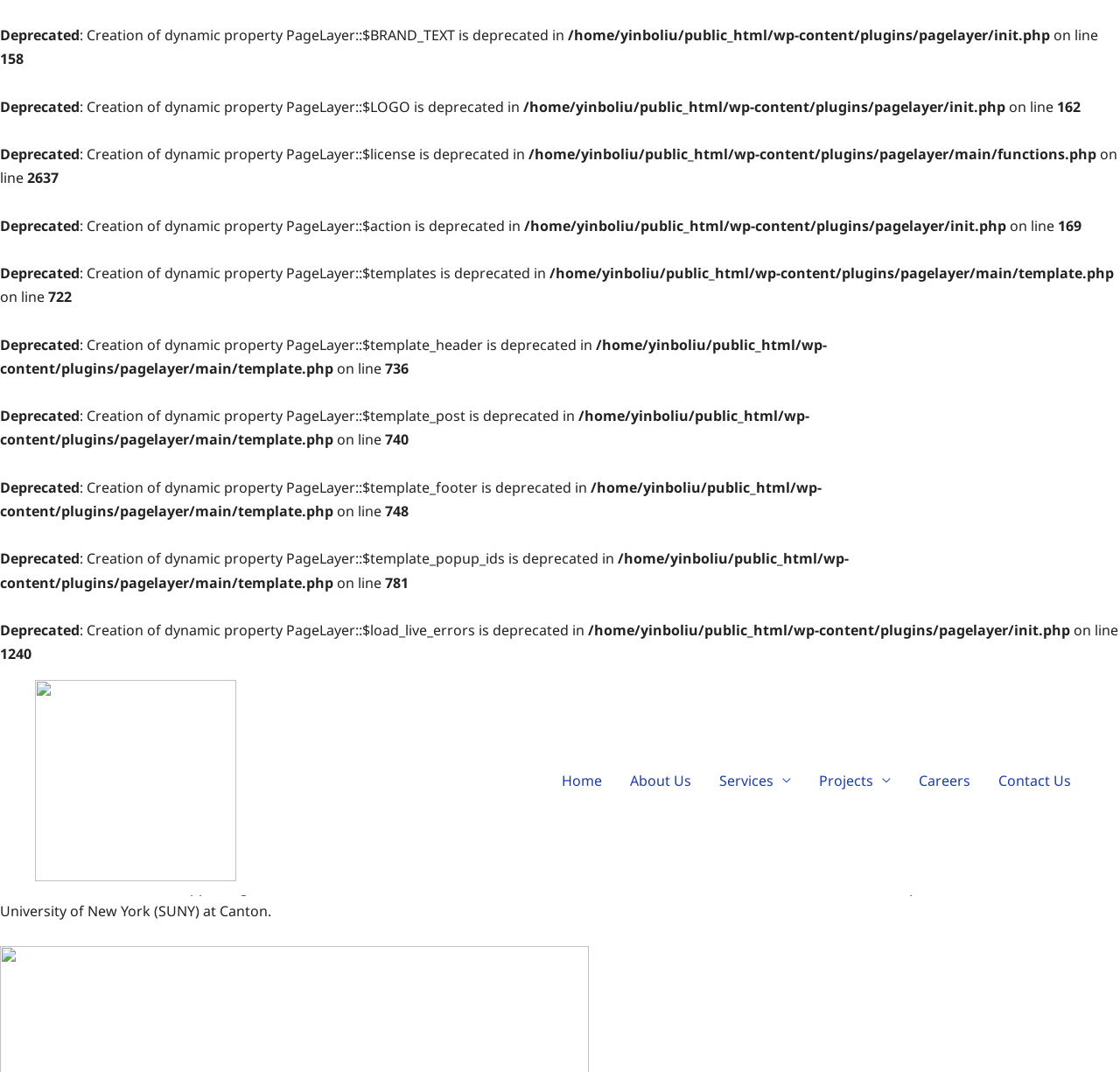Answer the question below in one word or phrase:
What is the name of the project described on the webpage?

SUNY College of Technology at Canton Convocation Athletic Recreation Center